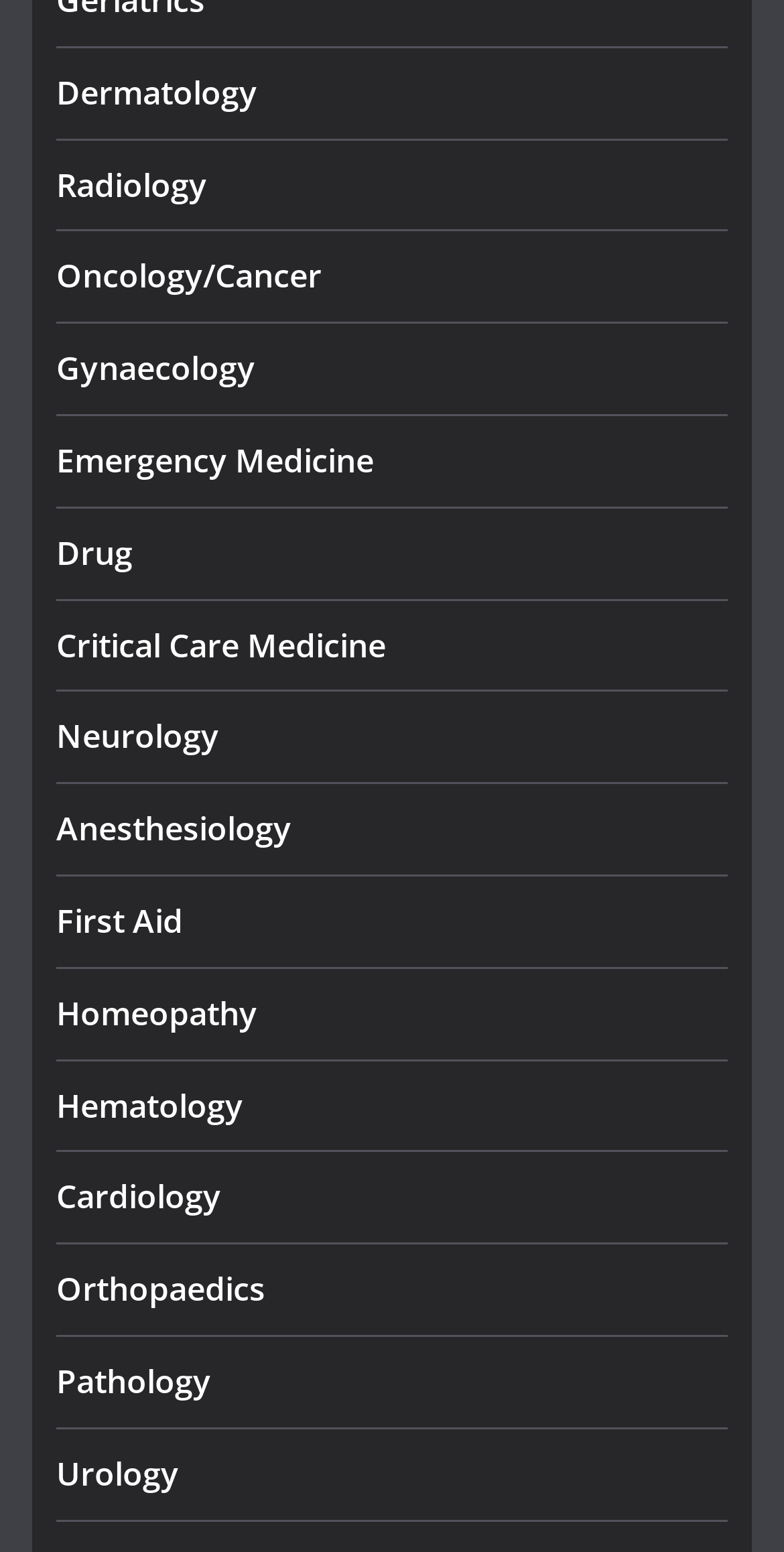Locate the bounding box coordinates of the element that should be clicked to fulfill the instruction: "Click on General Practice".

[0.072, 0.055, 0.392, 0.083]